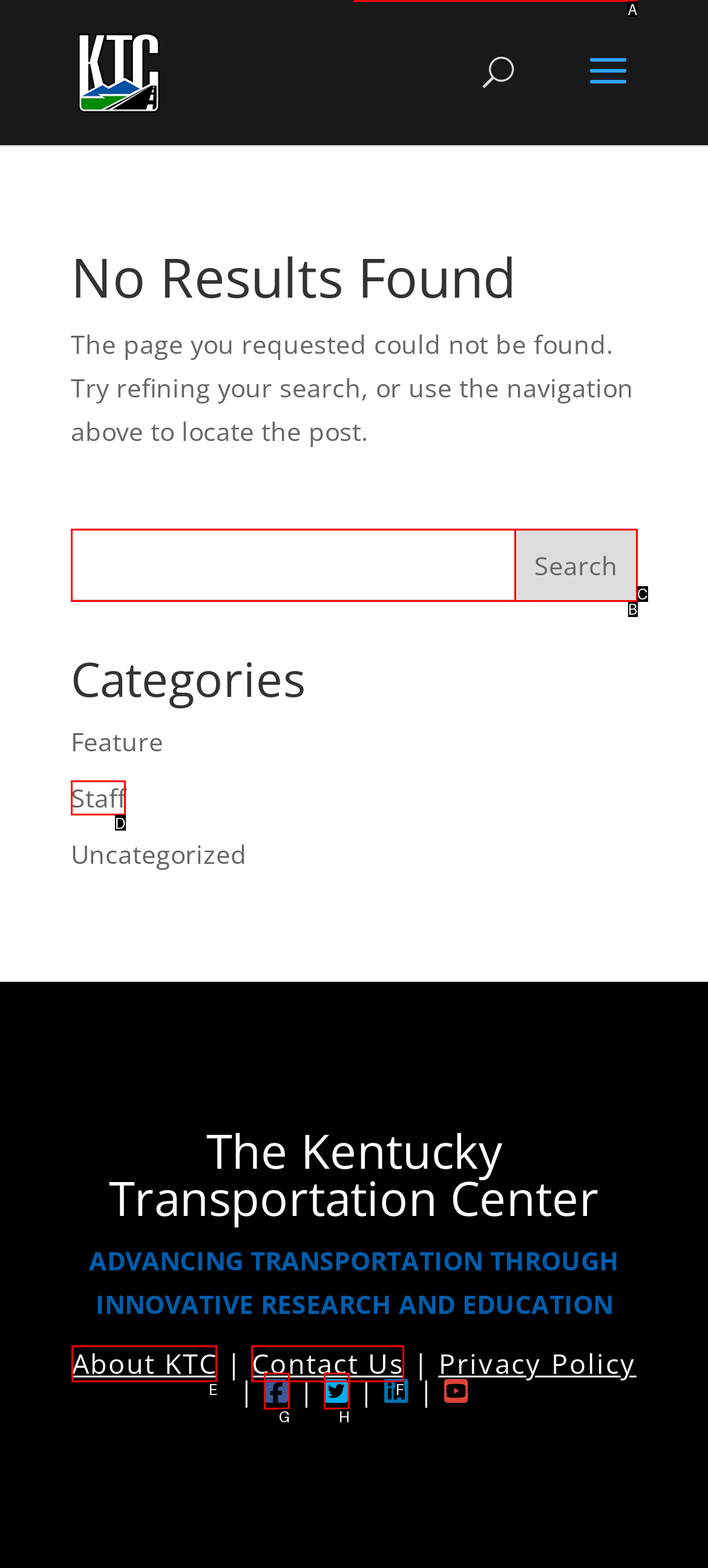Select the right option to accomplish this task: search for something. Reply with the letter corresponding to the correct UI element.

A